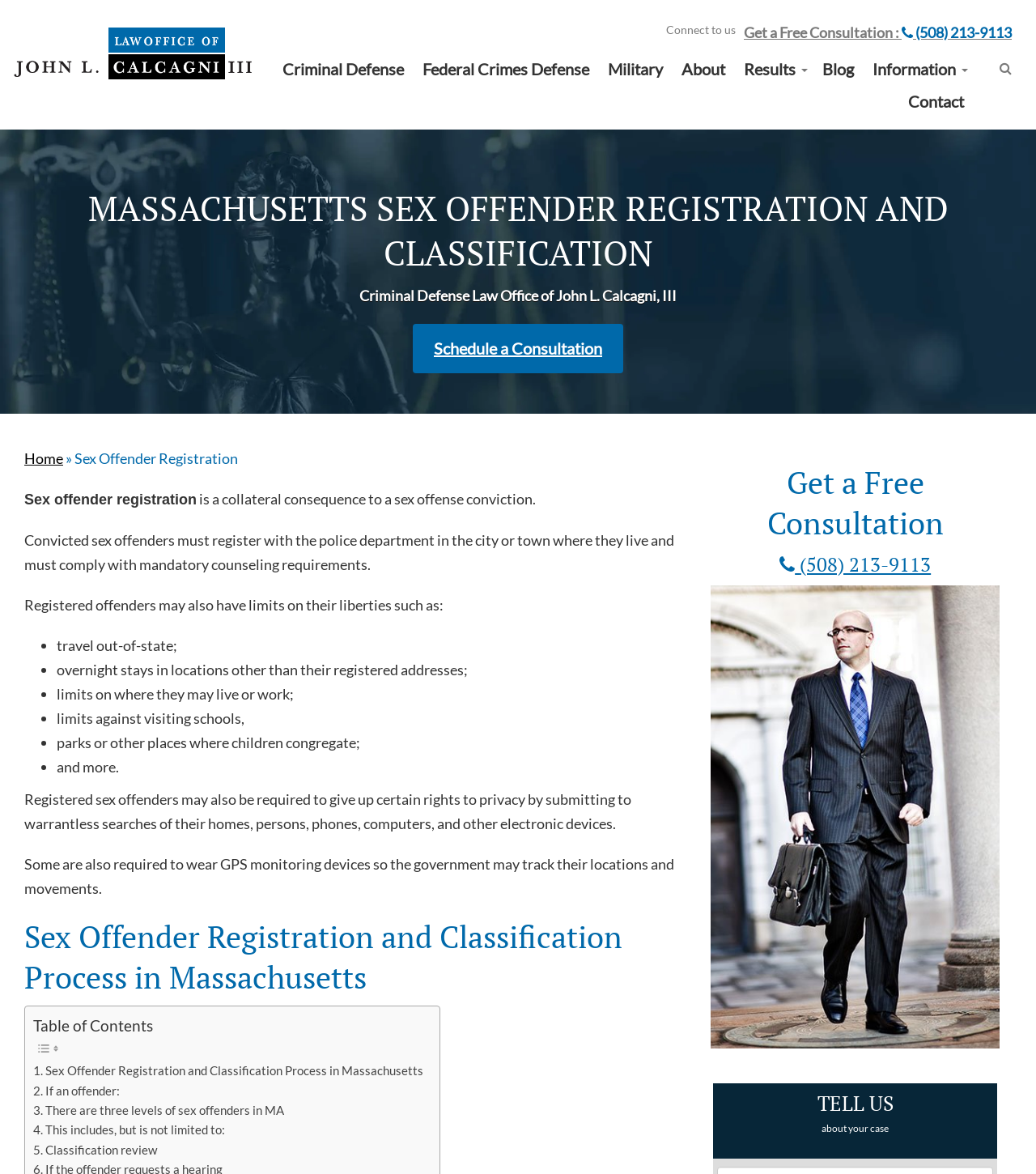Bounding box coordinates are specified in the format (top-left x, top-left y, bottom-right x, bottom-right y). All values are floating point numbers bounded between 0 and 1. Please provide the bounding box coordinate of the region this sentence describes: Contact

[0.869, 0.072, 0.939, 0.1]